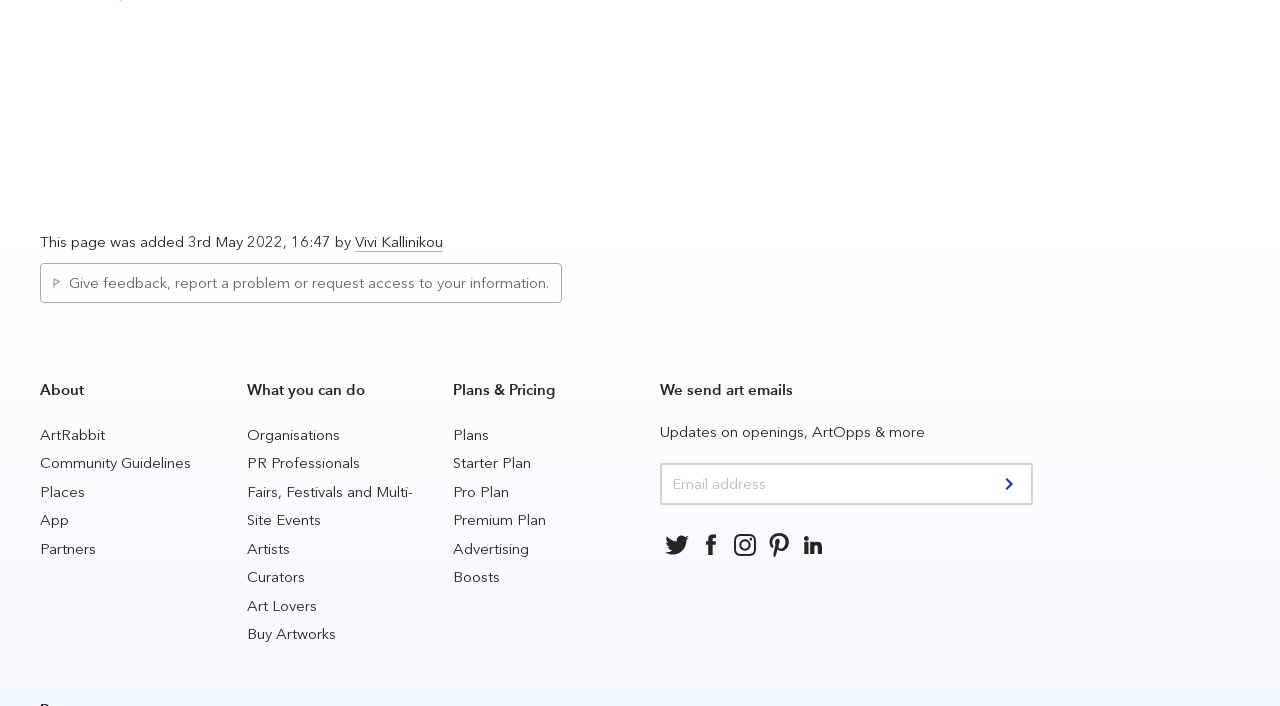Identify the bounding box coordinates of the region that should be clicked to execute the following instruction: "Click on the link to view community guidelines".

[0.031, 0.643, 0.149, 0.669]